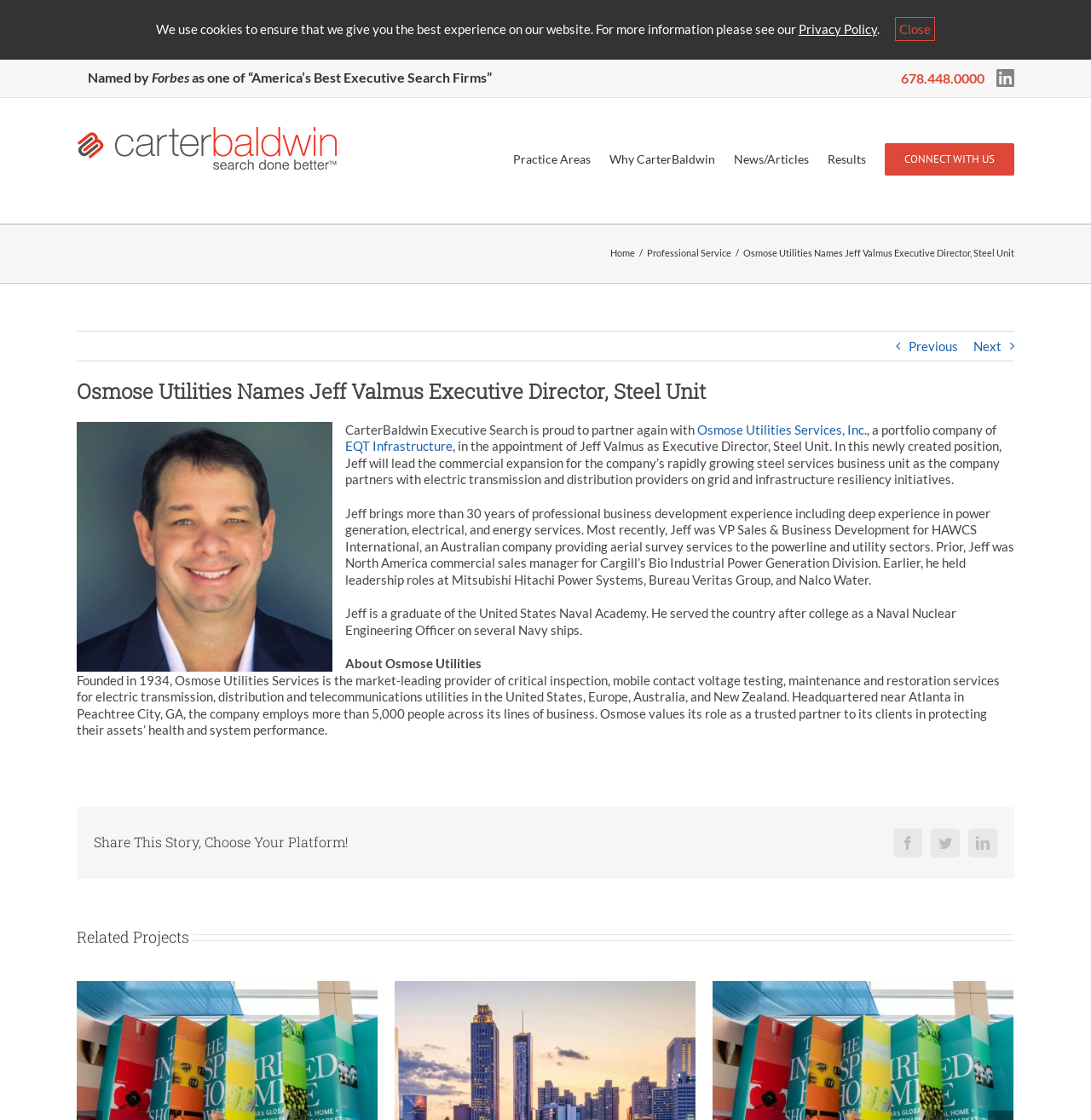Please find the bounding box coordinates for the clickable element needed to perform this instruction: "Click on the 'Practice Areas' menu".

[0.47, 0.087, 0.541, 0.199]